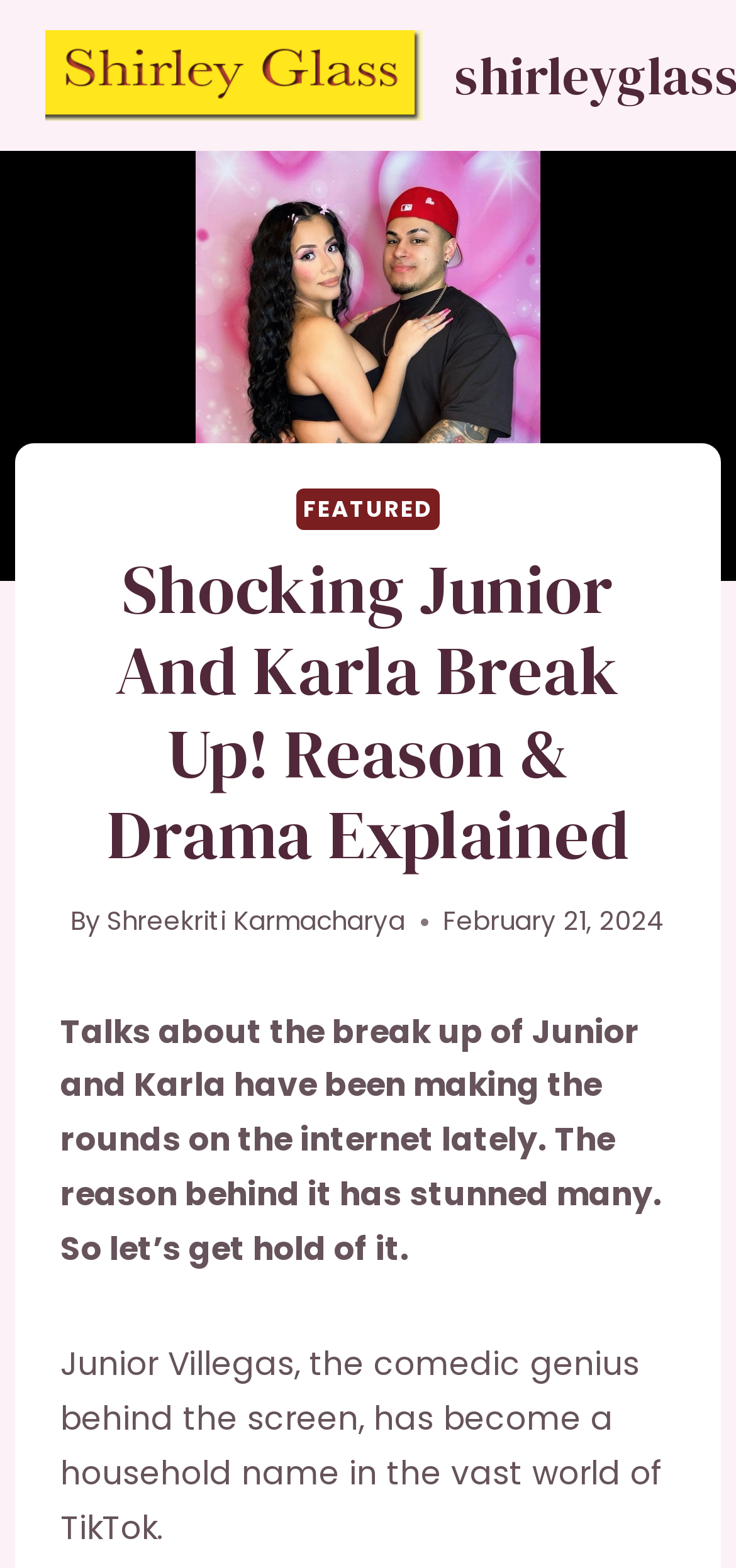Given the description of a UI element: "Shreekriti Karmacharya", identify the bounding box coordinates of the matching element in the webpage screenshot.

[0.145, 0.577, 0.55, 0.6]